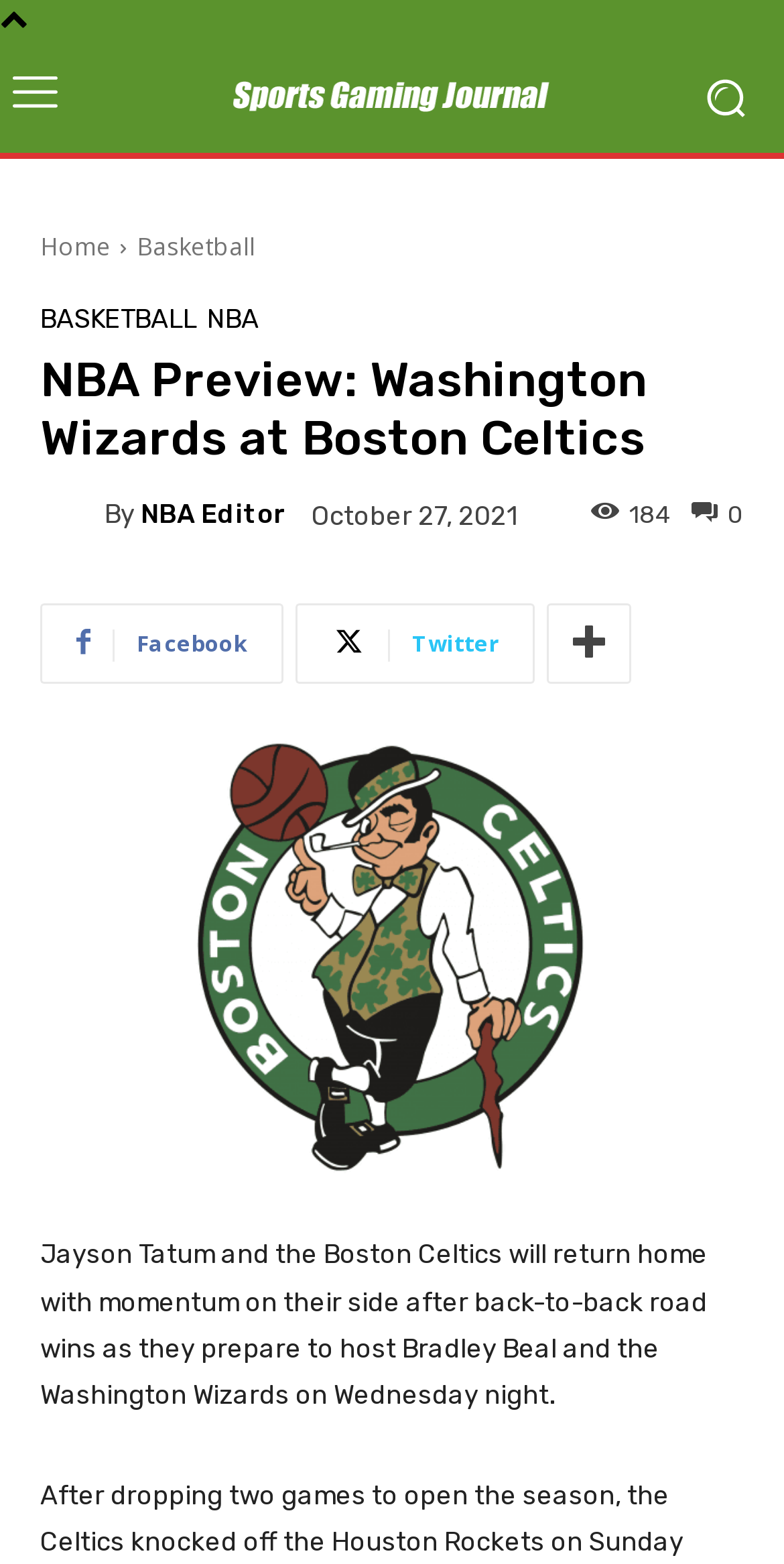Specify the bounding box coordinates of the element's region that should be clicked to achieve the following instruction: "Go to the Home page". The bounding box coordinates consist of four float numbers between 0 and 1, in the format [left, top, right, bottom].

[0.051, 0.147, 0.141, 0.168]